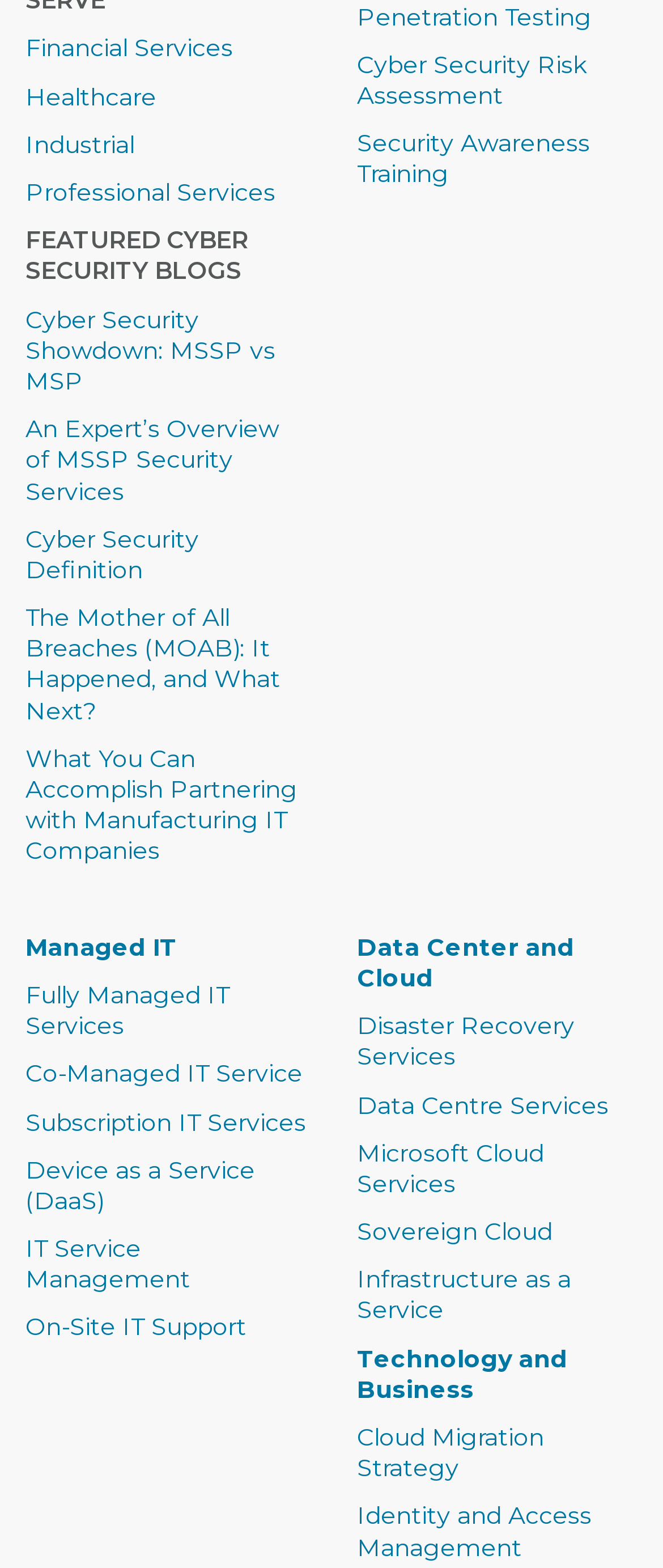Please identify the bounding box coordinates of the area that needs to be clicked to fulfill the following instruction: "view Box 2 • F7 • Part 1 • Francis Skillman."

None